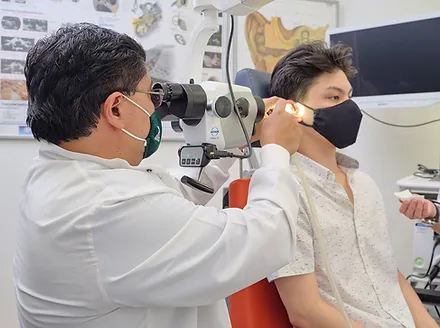Please answer the following question using a single word or phrase: 
What is the purpose of the otoscope?

To inspect the patient's ear